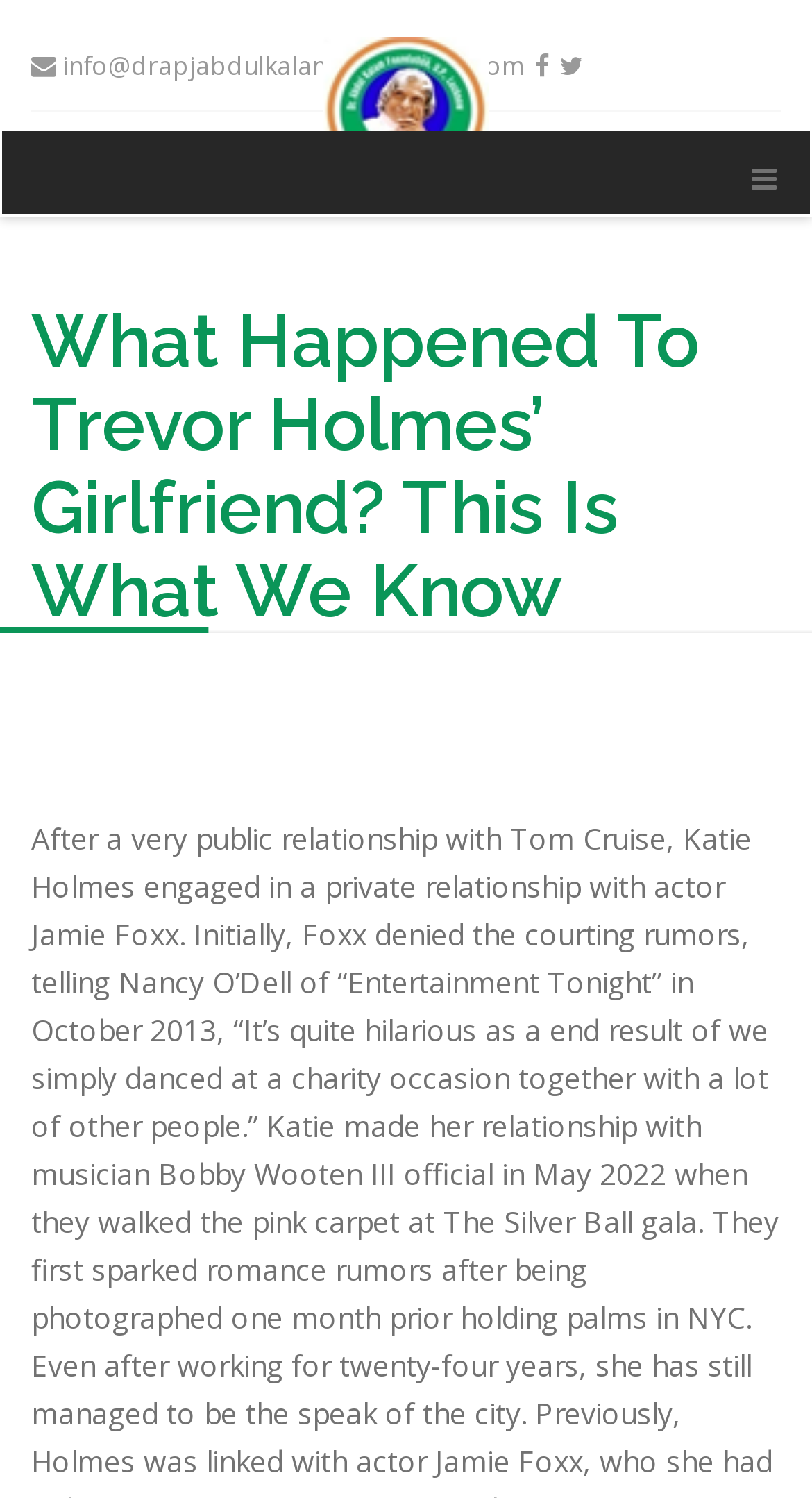Using the given description, provide the bounding box coordinates formatted as (top-left x, top-left y, bottom-right x, bottom-right y), with all values being floating point numbers between 0 and 1. Description: title="Dr. Abdul Kalam Foundation (Regd.)"

[0.0, 0.025, 1.0, 0.136]